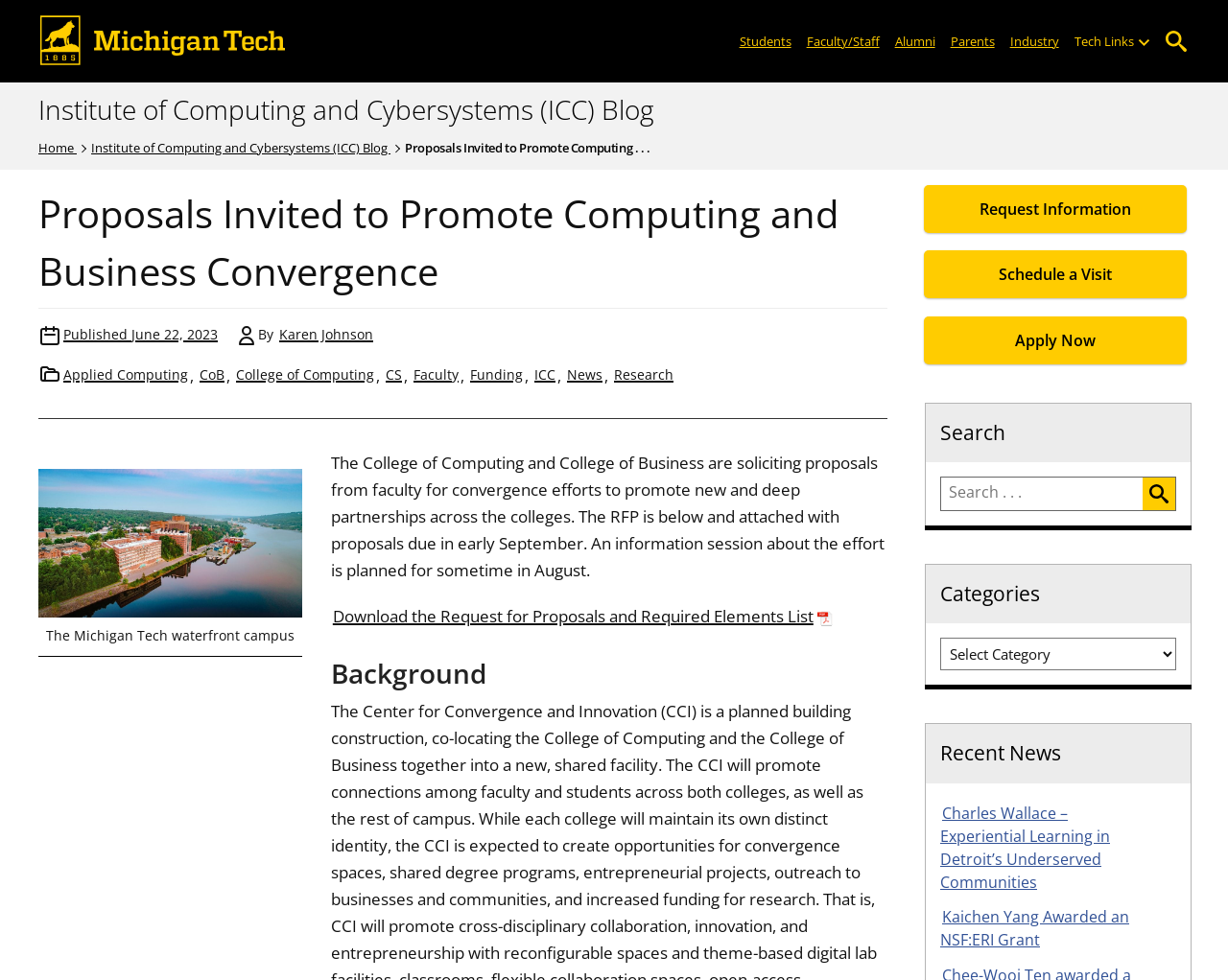Given the description of the UI element: "parent_node: Tech Links aria-label="Open sub-menu"", predict the bounding box coordinates in the form of [left, top, right, bottom], with each value being a float between 0 and 1.

[0.923, 0.02, 0.939, 0.064]